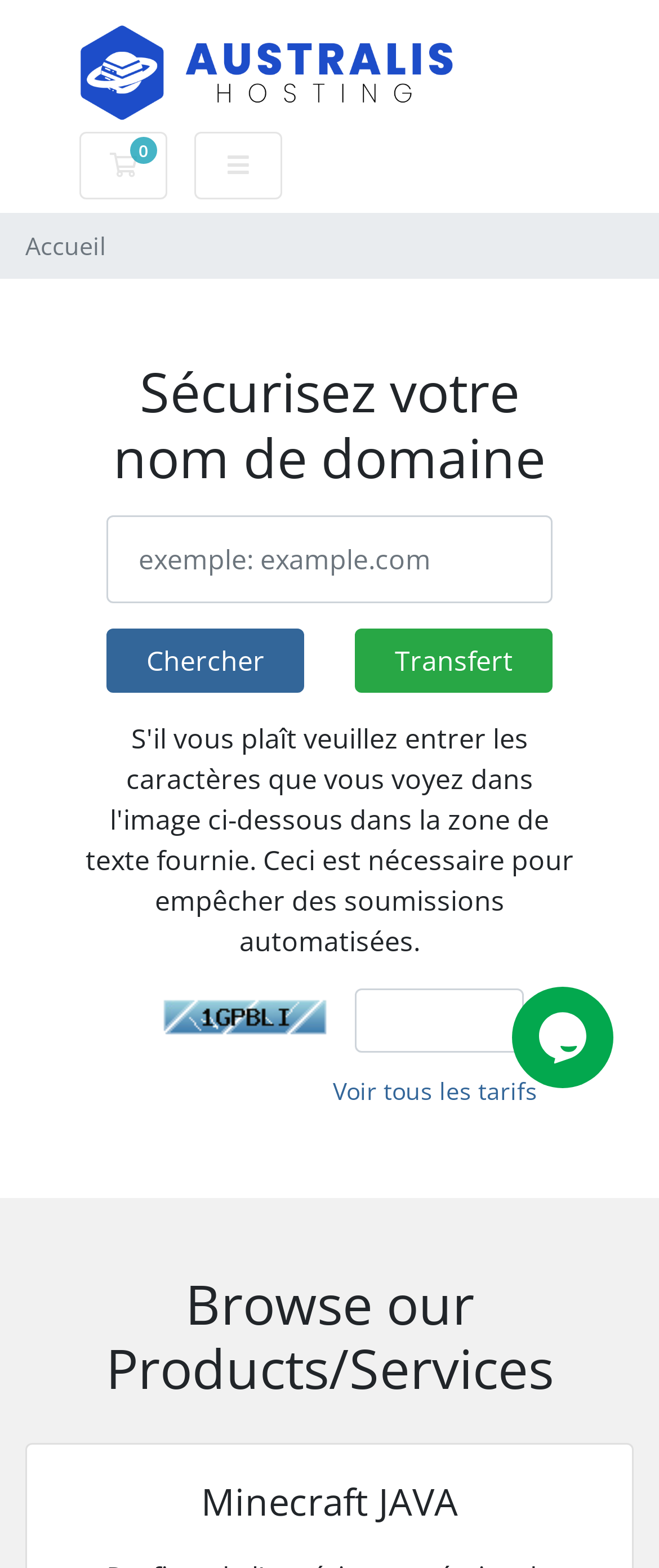Using the description "0 Votre panier", locate and provide the bounding box of the UI element.

[0.121, 0.084, 0.254, 0.127]